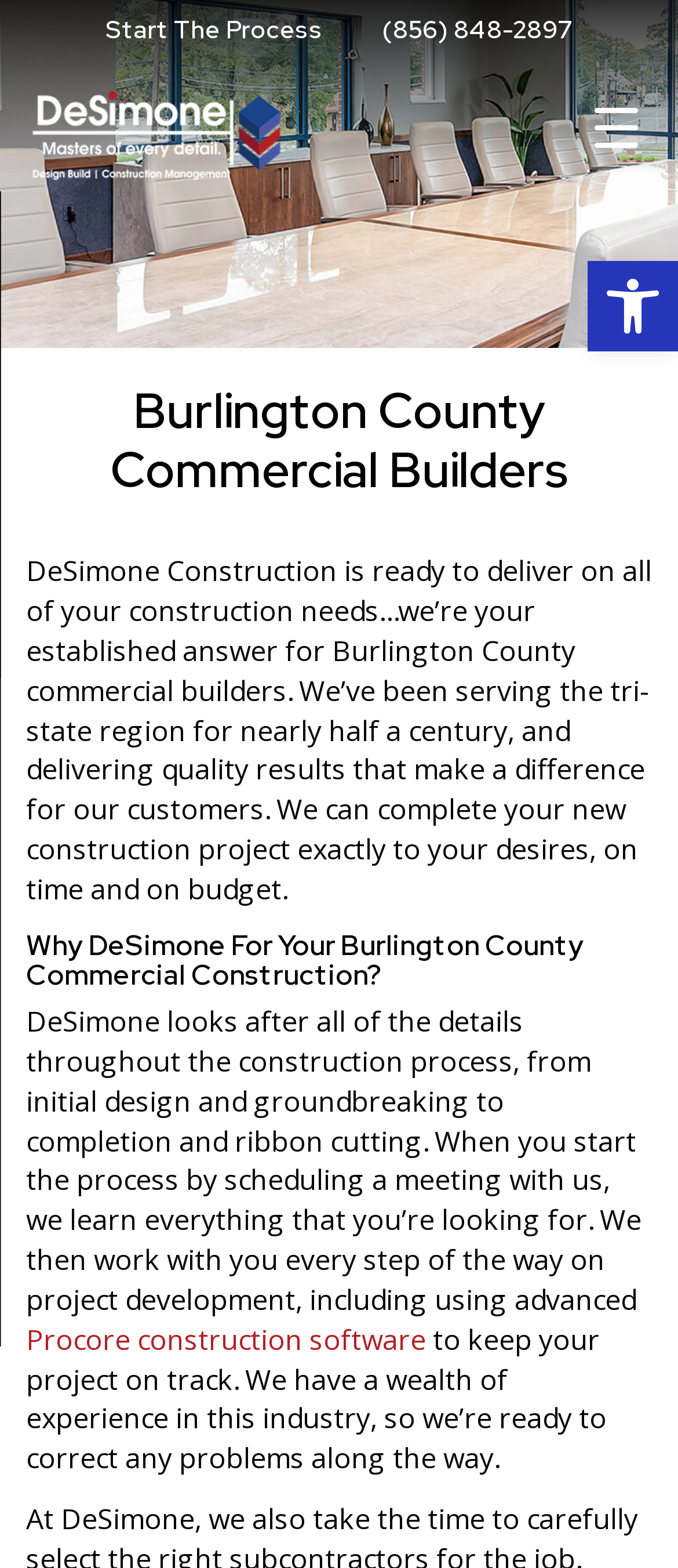What software does DeSimone Construction use?
Using the image as a reference, give an elaborate response to the question.

I found this information by reading the static text element that mentions 'Procore construction software' which is used to keep projects on track.